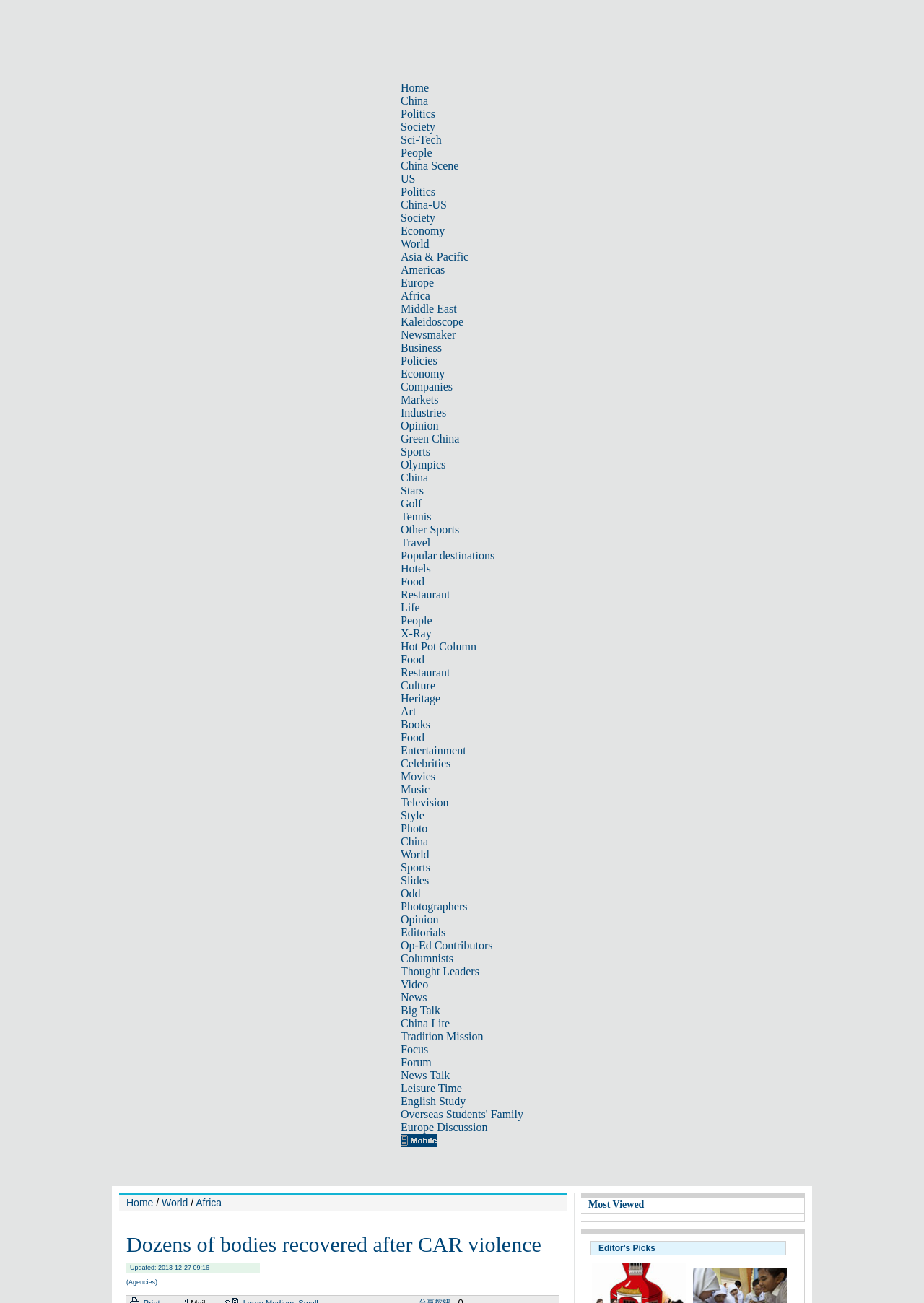Please specify the bounding box coordinates of the clickable region to carry out the following instruction: "Click on the link to learn about collecting virtual-reality art". The coordinates should be four float numbers between 0 and 1, in the format [left, top, right, bottom].

None